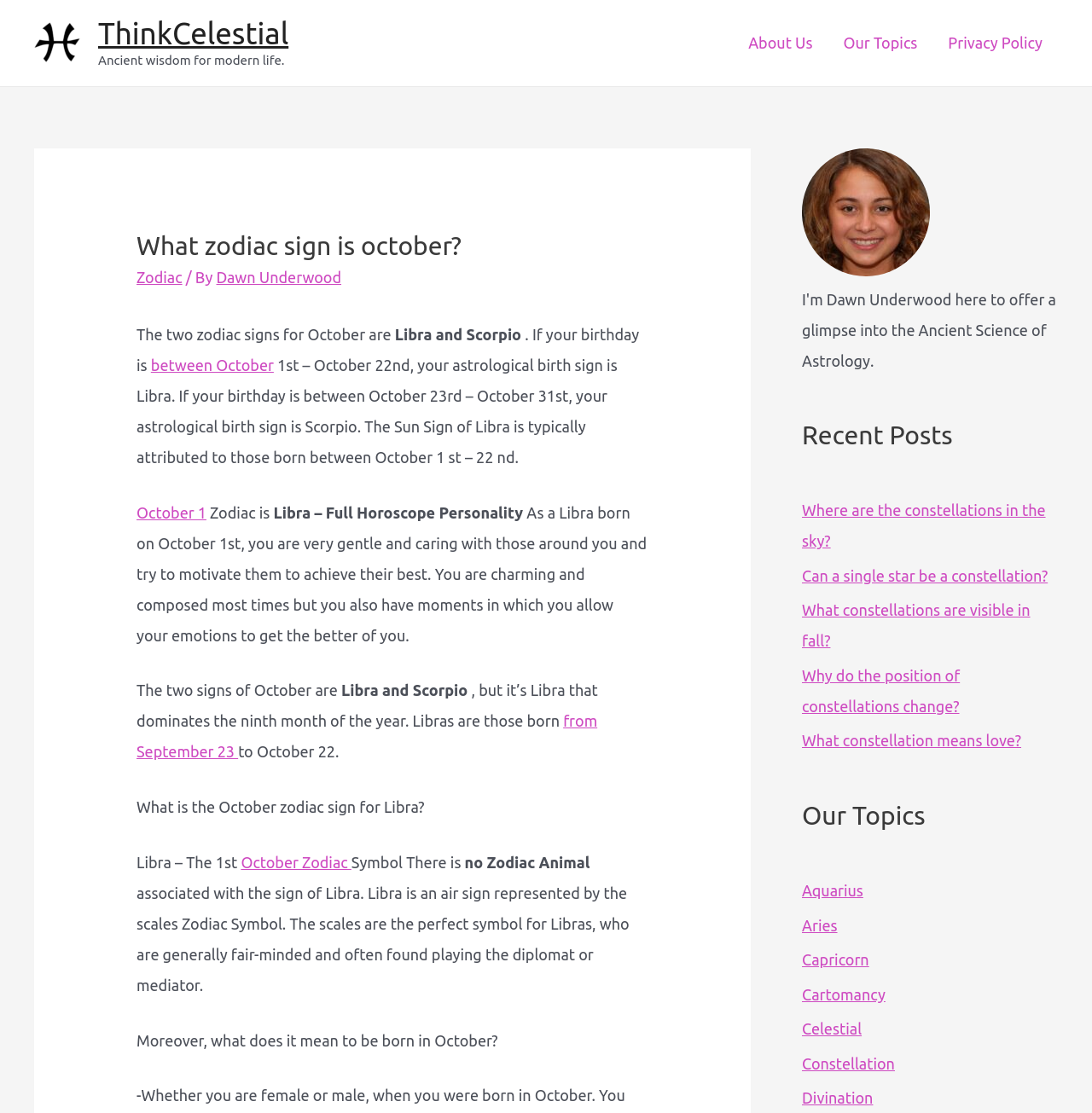Please identify the bounding box coordinates of the area that needs to be clicked to fulfill the following instruction: "Explore the 'Our Topics' section."

[0.734, 0.718, 0.969, 0.748]